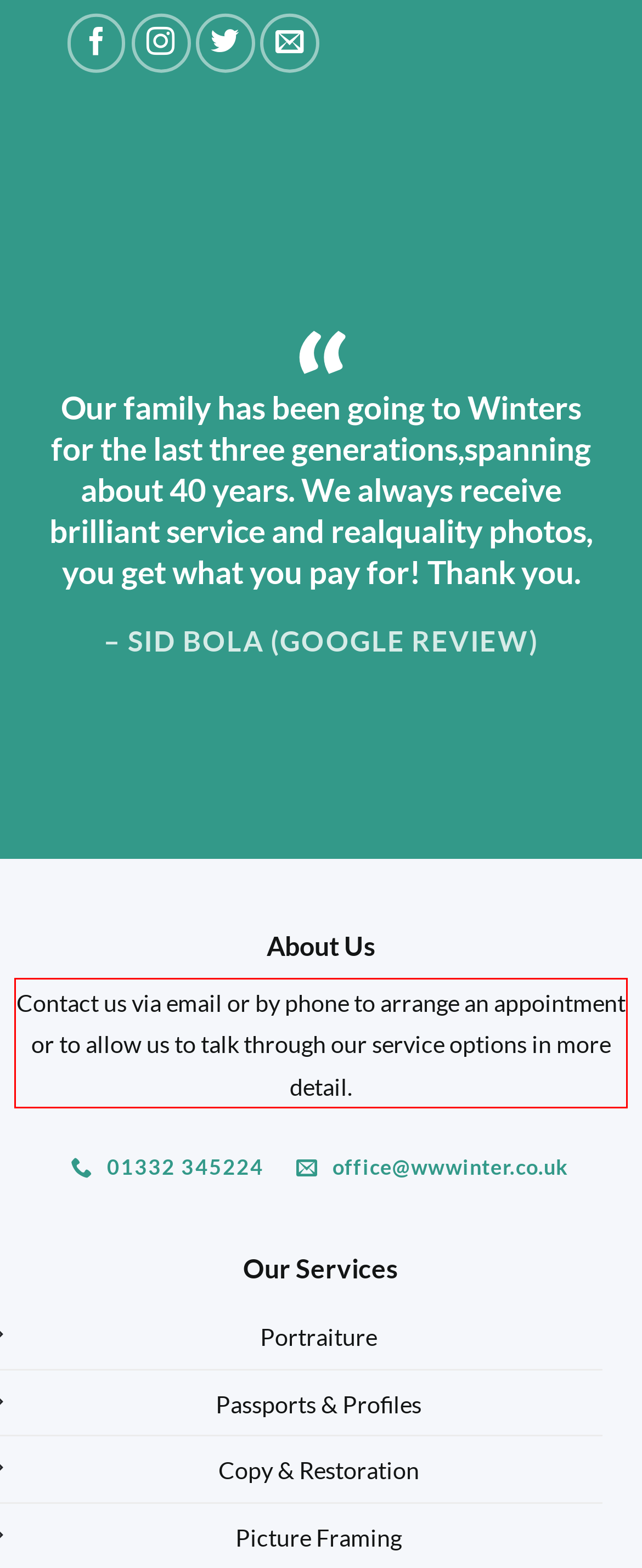Please identify and extract the text content from the UI element encased in a red bounding box on the provided webpage screenshot.

Contact us via email or by phone to arrange an appointment or to allow us to talk through our service options in more detail.